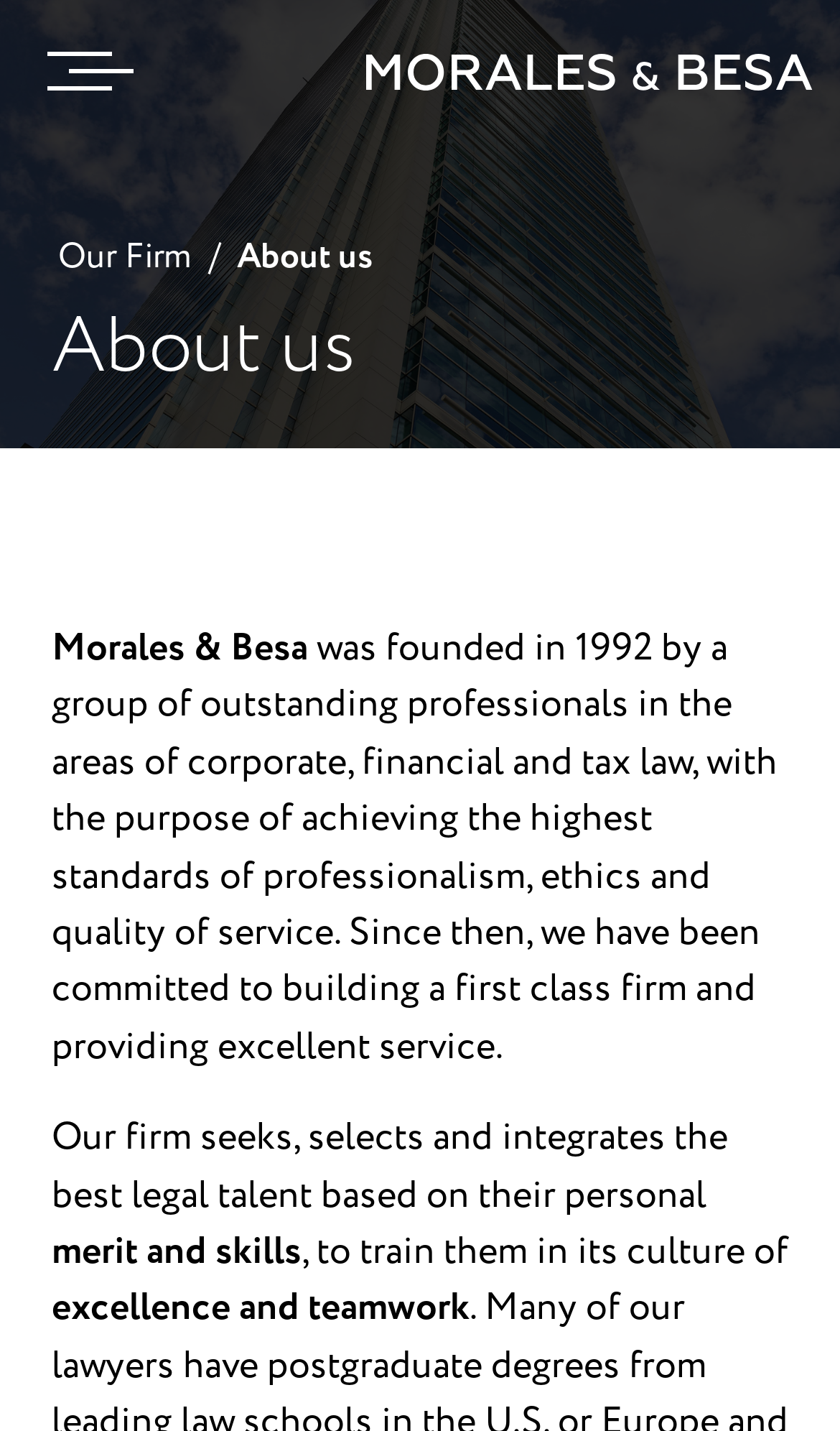Using the description: "xxx", determine the UI element's bounding box coordinates. Ensure the coordinates are in the format of four float numbers between 0 and 1, i.e., [left, top, right, bottom].

[0.031, 0.036, 0.159, 0.063]